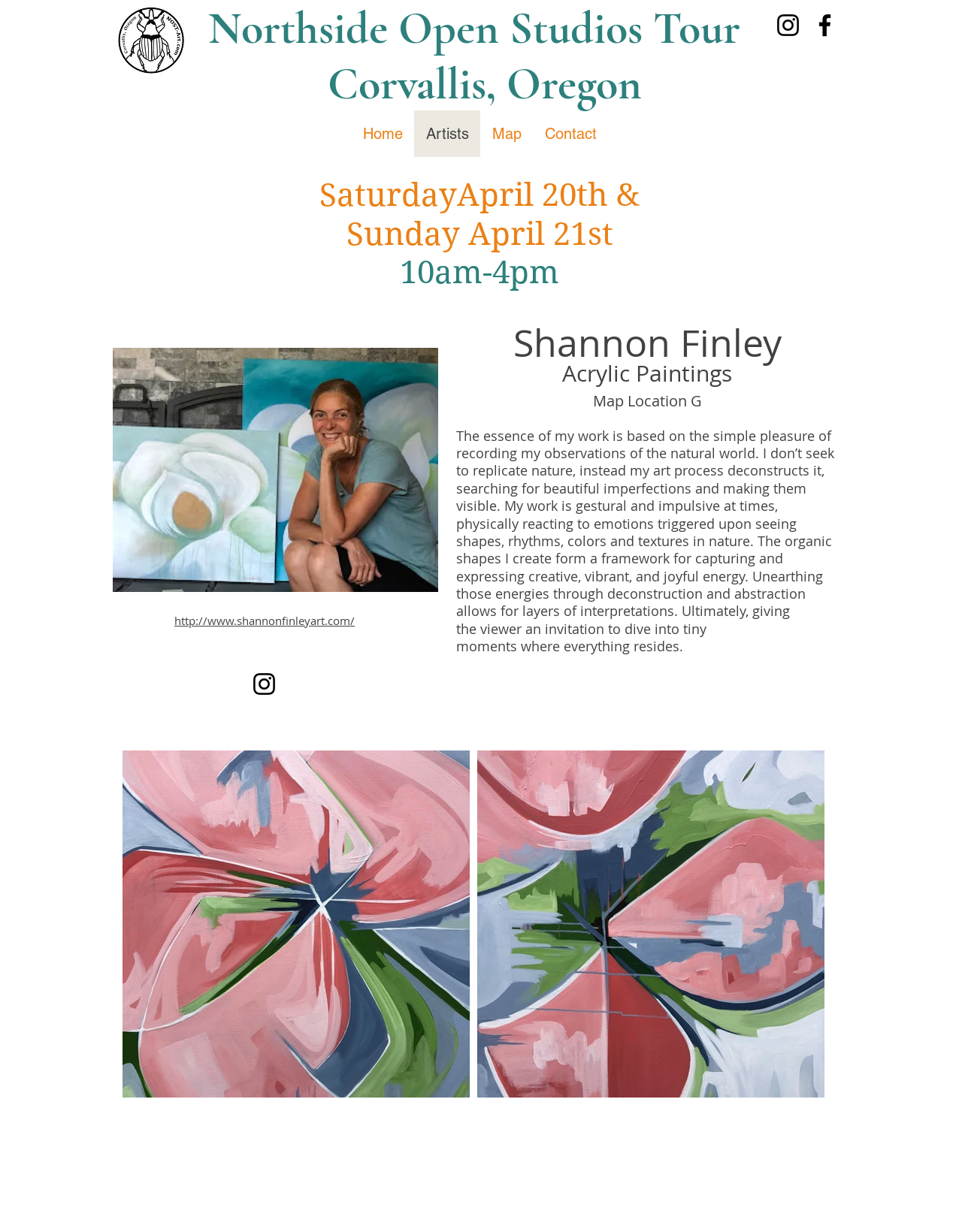Identify the bounding box coordinates for the UI element described as follows: "Northside O". Ensure the coordinates are four float numbers between 0 and 1, formatted as [left, top, right, bottom].

[0.216, 0.001, 0.45, 0.045]